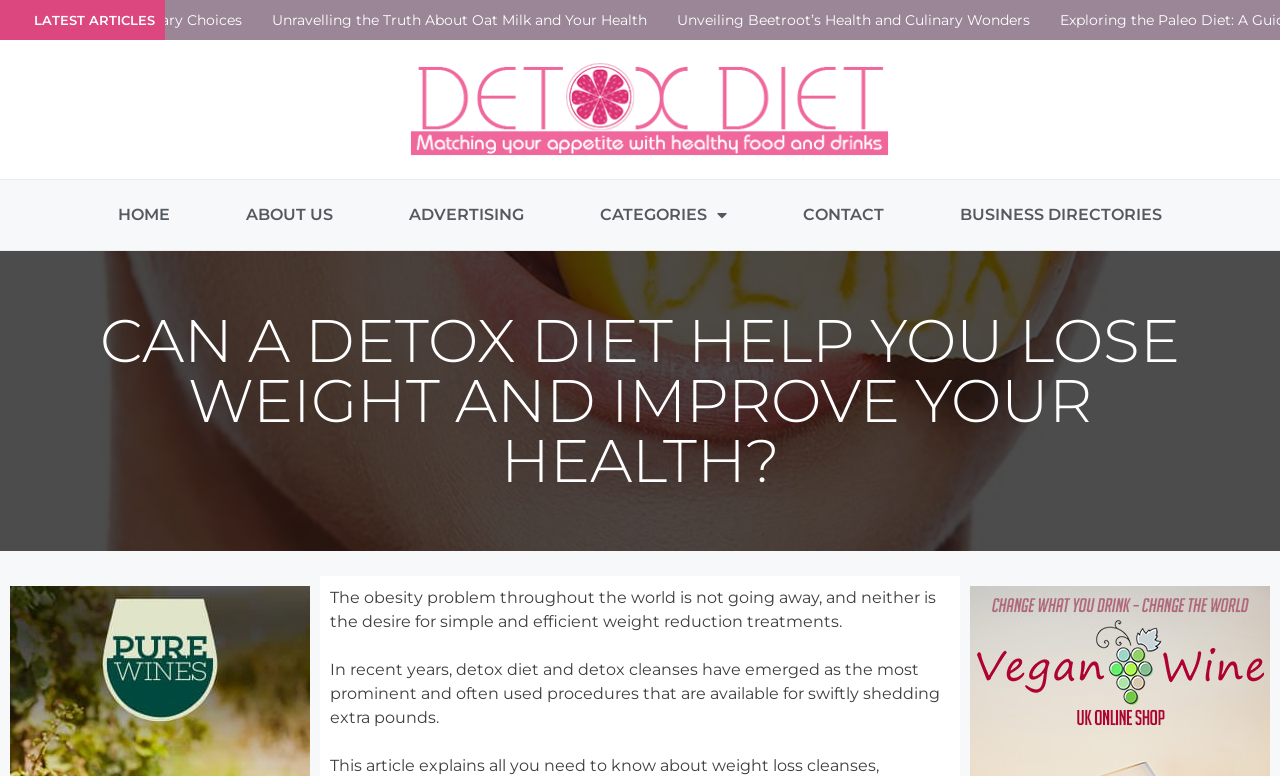Please determine the bounding box coordinates of the element's region to click in order to carry out the following instruction: "Click on the 'Detox Diet London' link". The coordinates should be four float numbers between 0 and 1, i.e., [left, top, right, bottom].

[0.316, 0.077, 0.696, 0.205]